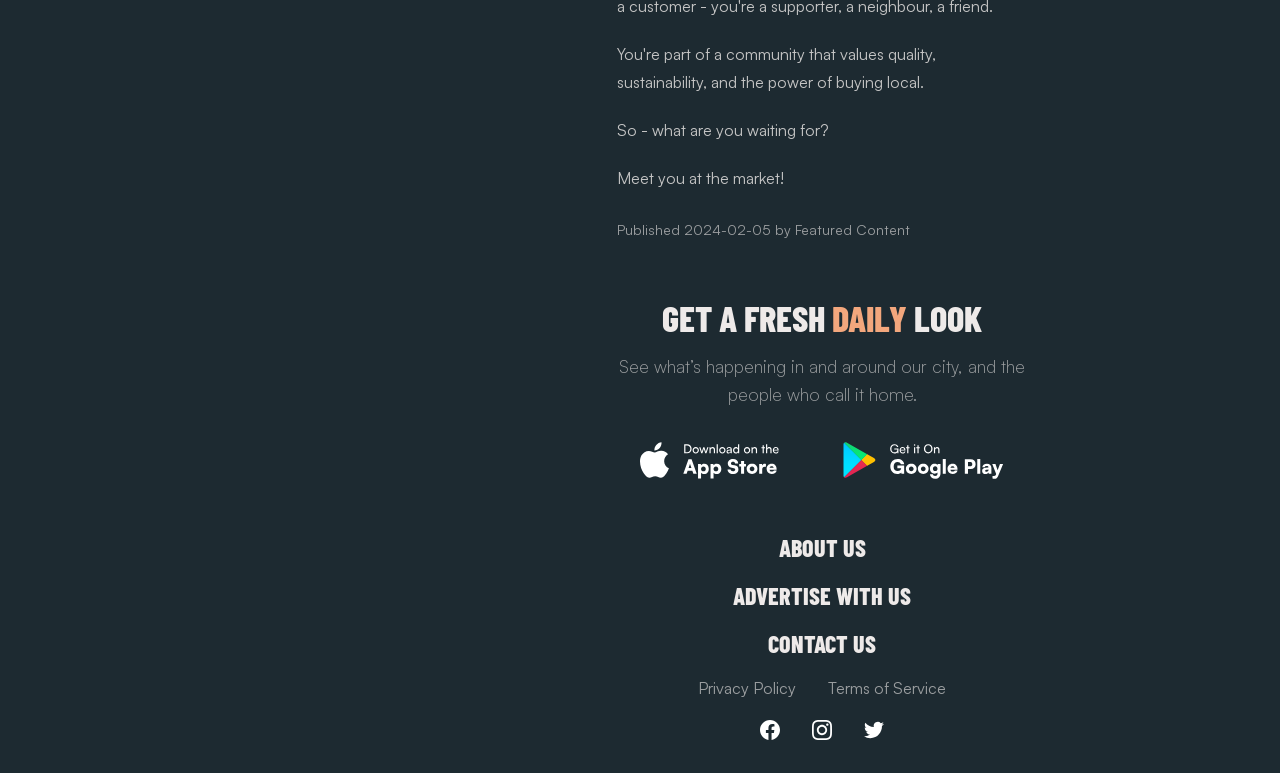Find the bounding box coordinates of the clickable area required to complete the following action: "Click on 'CONTACT US'".

[0.6, 0.817, 0.684, 0.848]